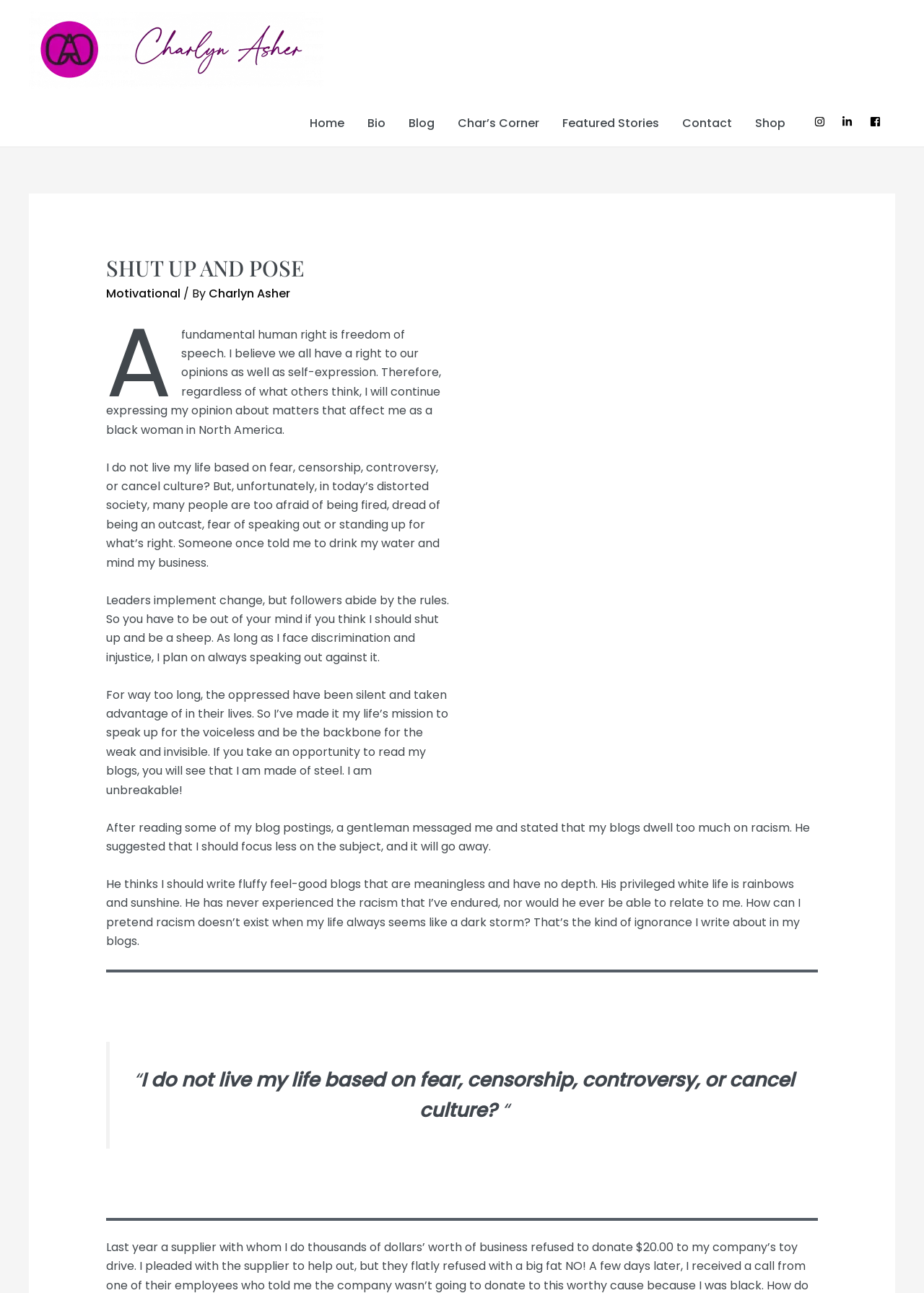Answer briefly with one word or phrase:
What is the shape of the image above the text?

Rectangle